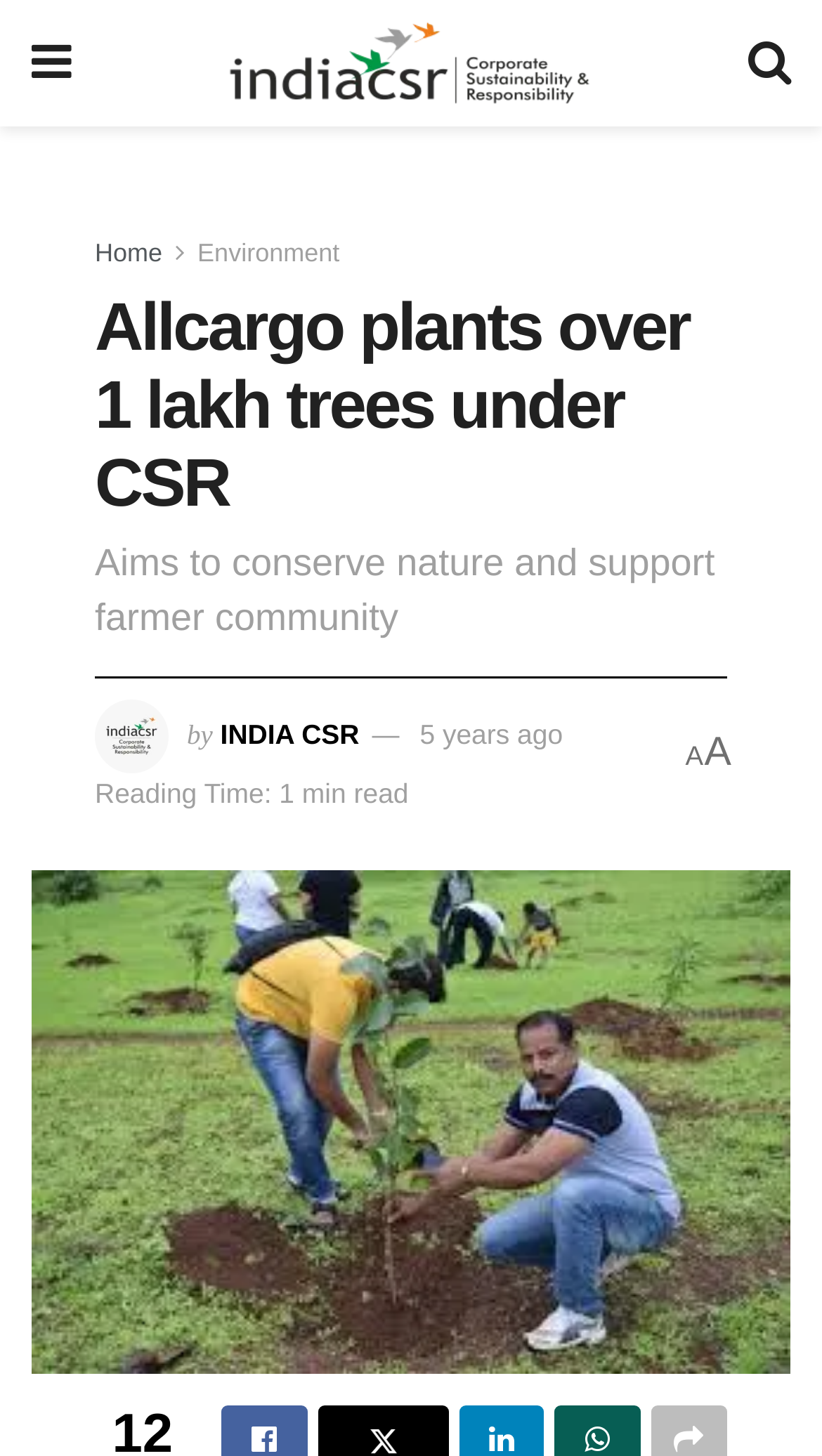Mark the bounding box of the element that matches the following description: "5 years ago".

[0.511, 0.493, 0.685, 0.515]